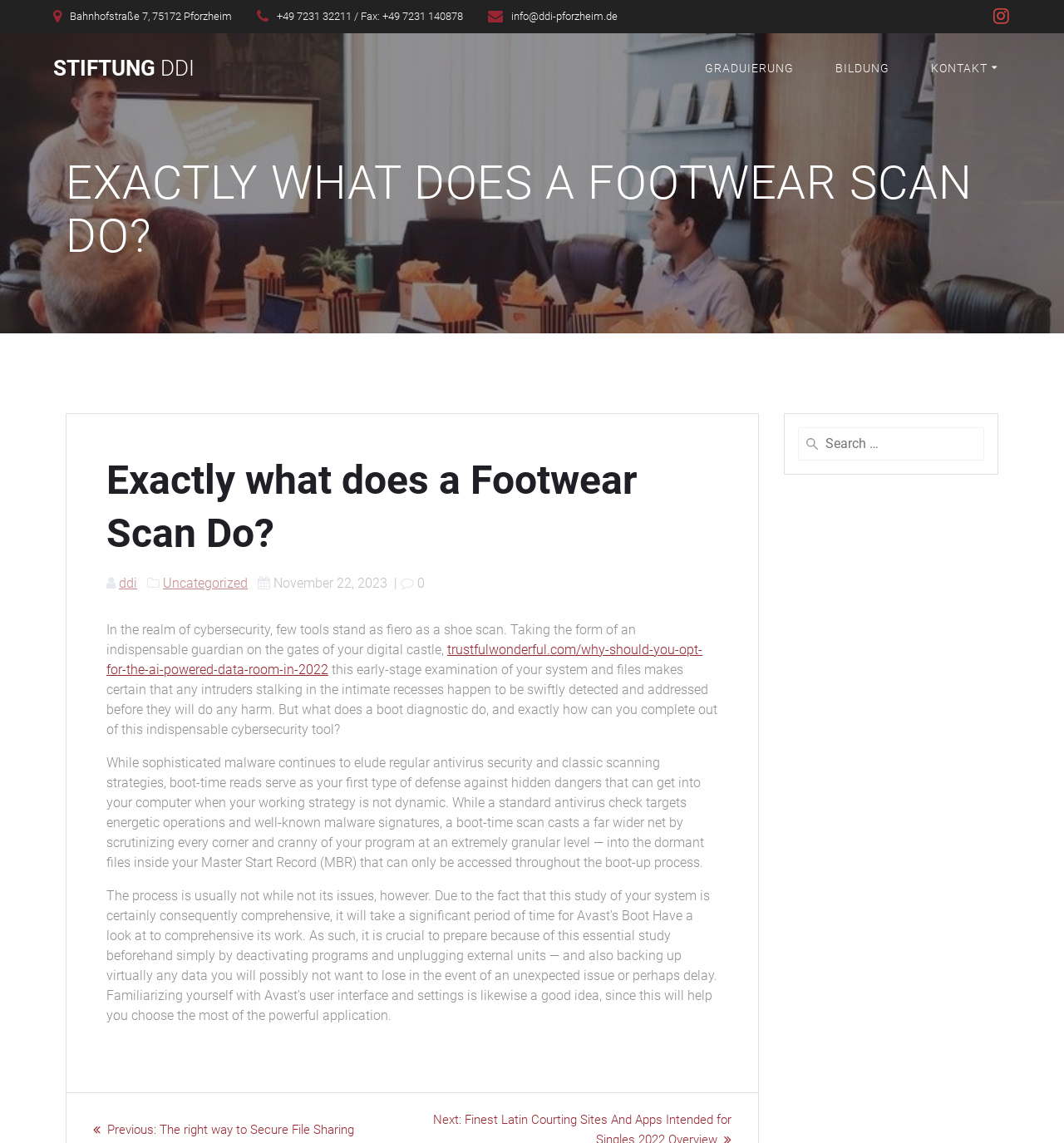Using the information in the image, give a detailed answer to the following question: What is the purpose of a boot-time scan?

I read the article and found that a boot-time scan is used to detect hidden dangers that can enter a computer when the operating system is not dynamic. It serves as a first line of defense against sophisticated malware.